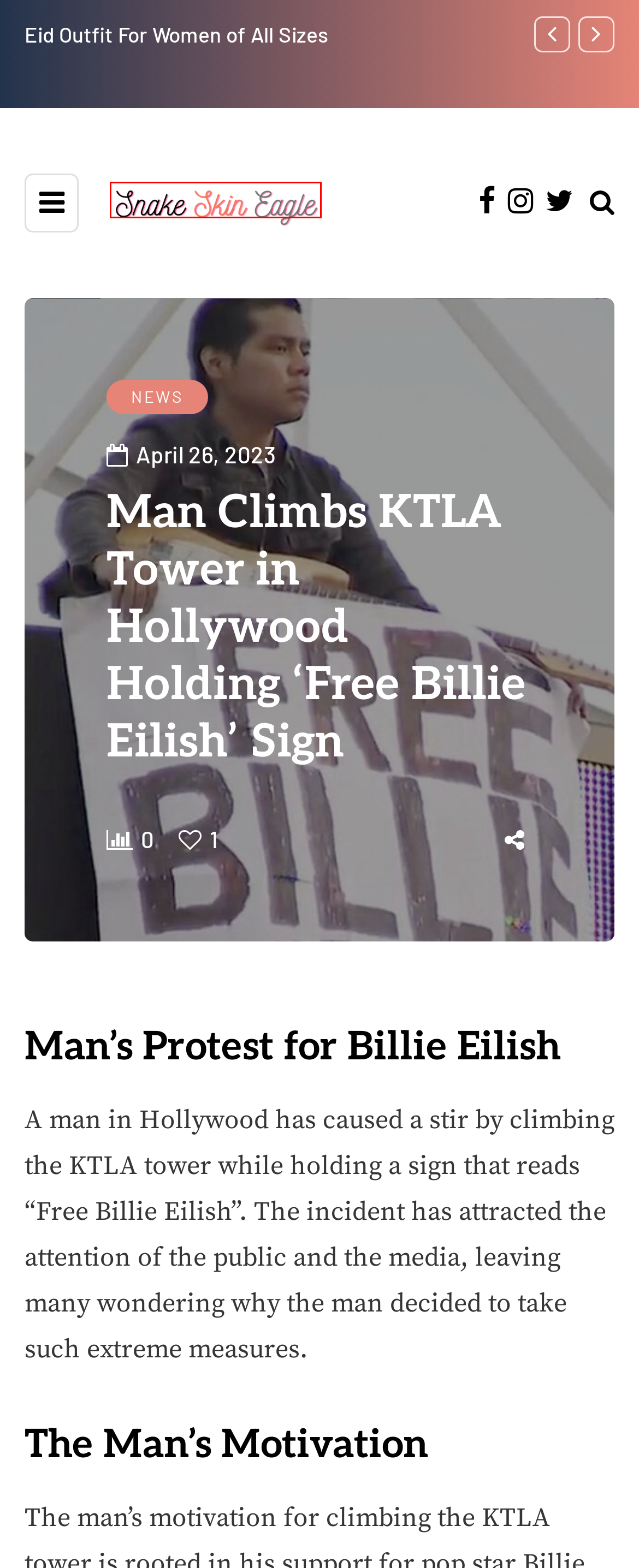Given a screenshot of a webpage with a red bounding box highlighting a UI element, determine which webpage description best matches the new webpage that appears after clicking the highlighted element. Here are the candidates:
A. The 8 Best Free Movie Organizer Software of 2023 - Snake Skin Eagle
B. Law Archives - Snake Skin Eagle
C. Hire the Best Party Wall Surveyor at Express Party Wall - Snake Skin Eagle
D. Tech Archives - Snake Skin Eagle
E. News Archives - Snake Skin Eagle
F. Entertainment Archives - Snake Skin Eagle
G. Snake Skin Eagle -
H. Premier League Live: Man City vs Arsenal and Other Exciting Fixtures Today - Snake Skin Eagle

G